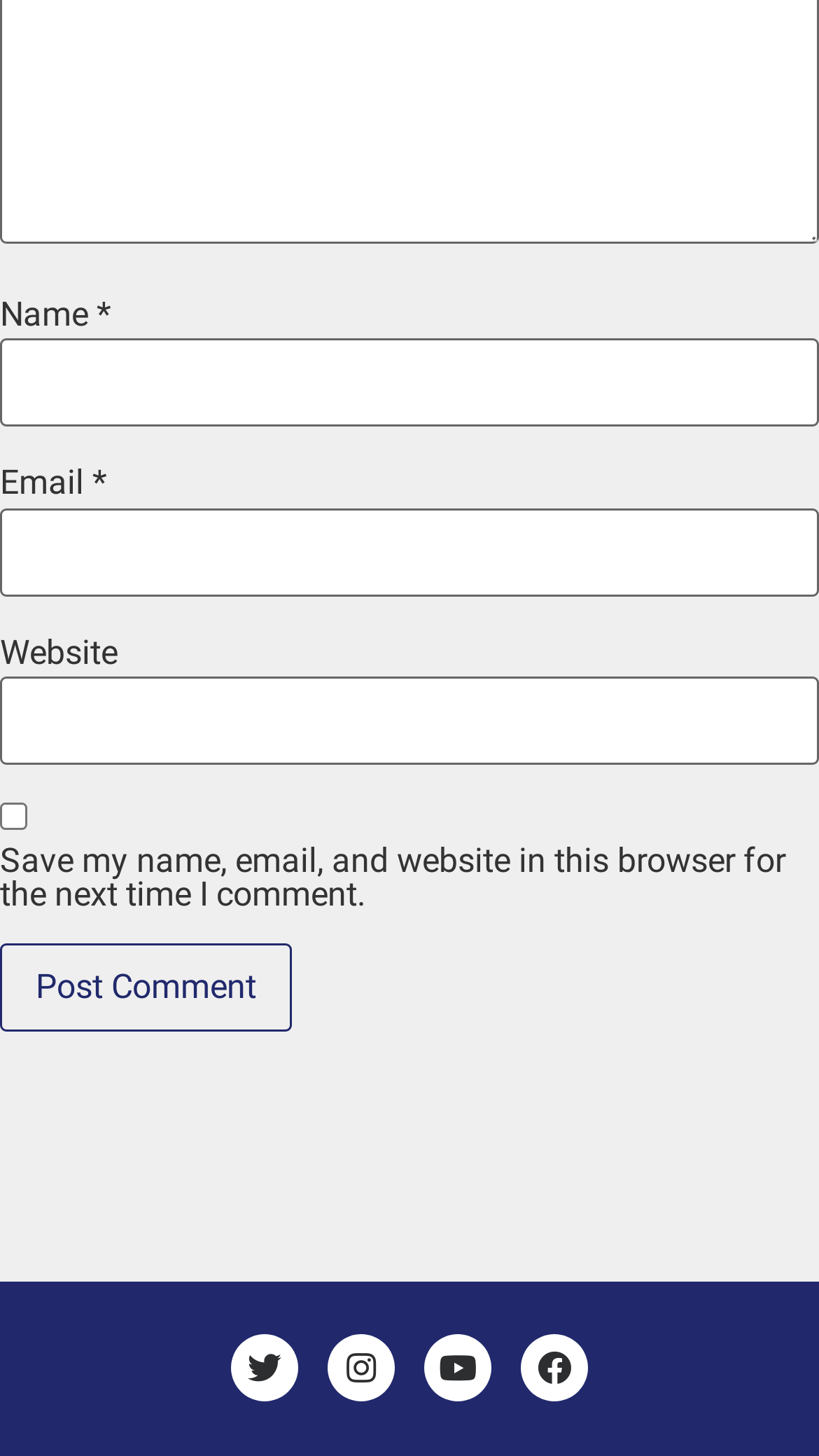Identify the bounding box coordinates of the clickable region required to complete the instruction: "Input your email". The coordinates should be given as four float numbers within the range of 0 and 1, i.e., [left, top, right, bottom].

[0.0, 0.349, 1.0, 0.409]